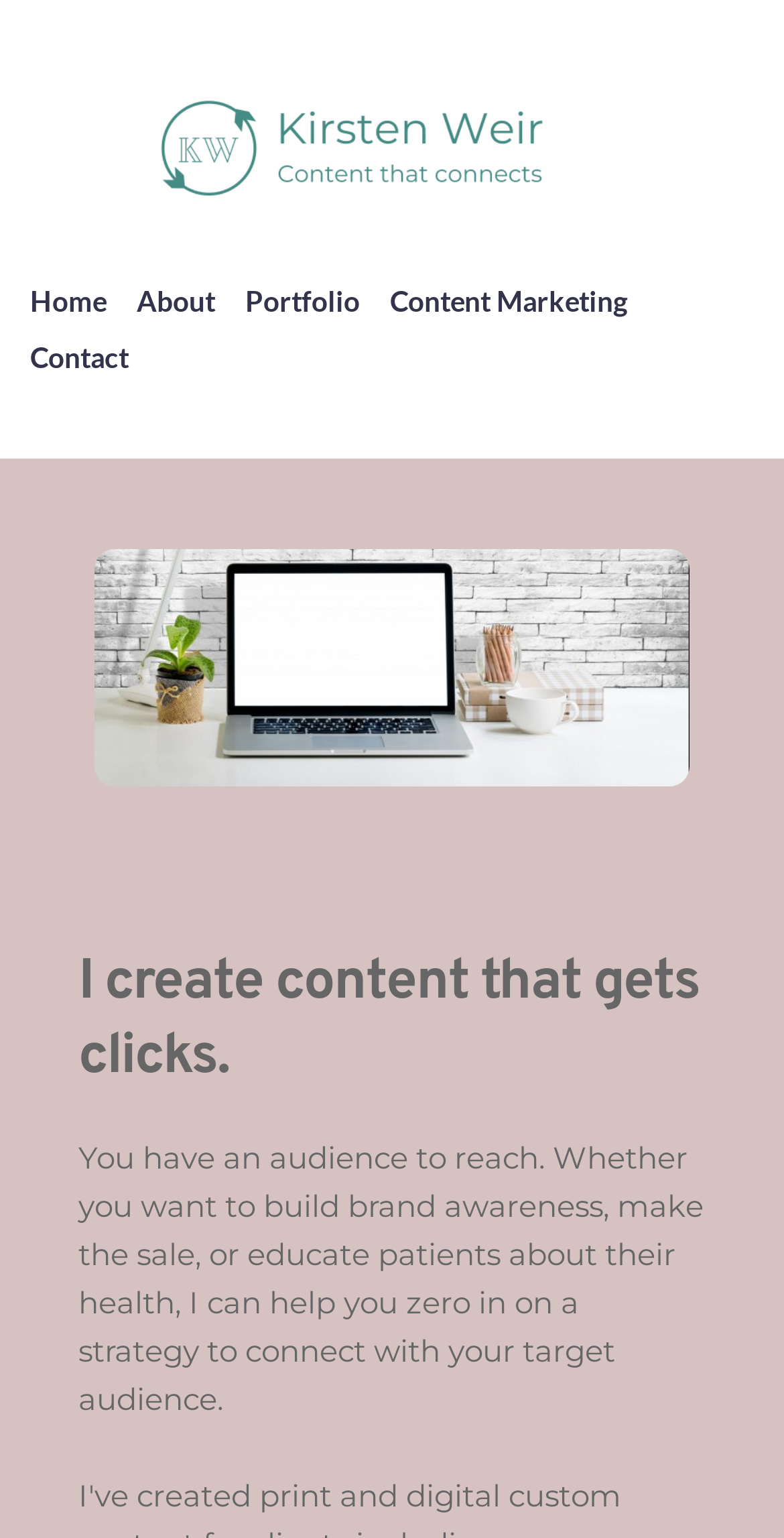Answer the question below in one word or phrase:
What is the main purpose of the content creator?

Connect with target audience